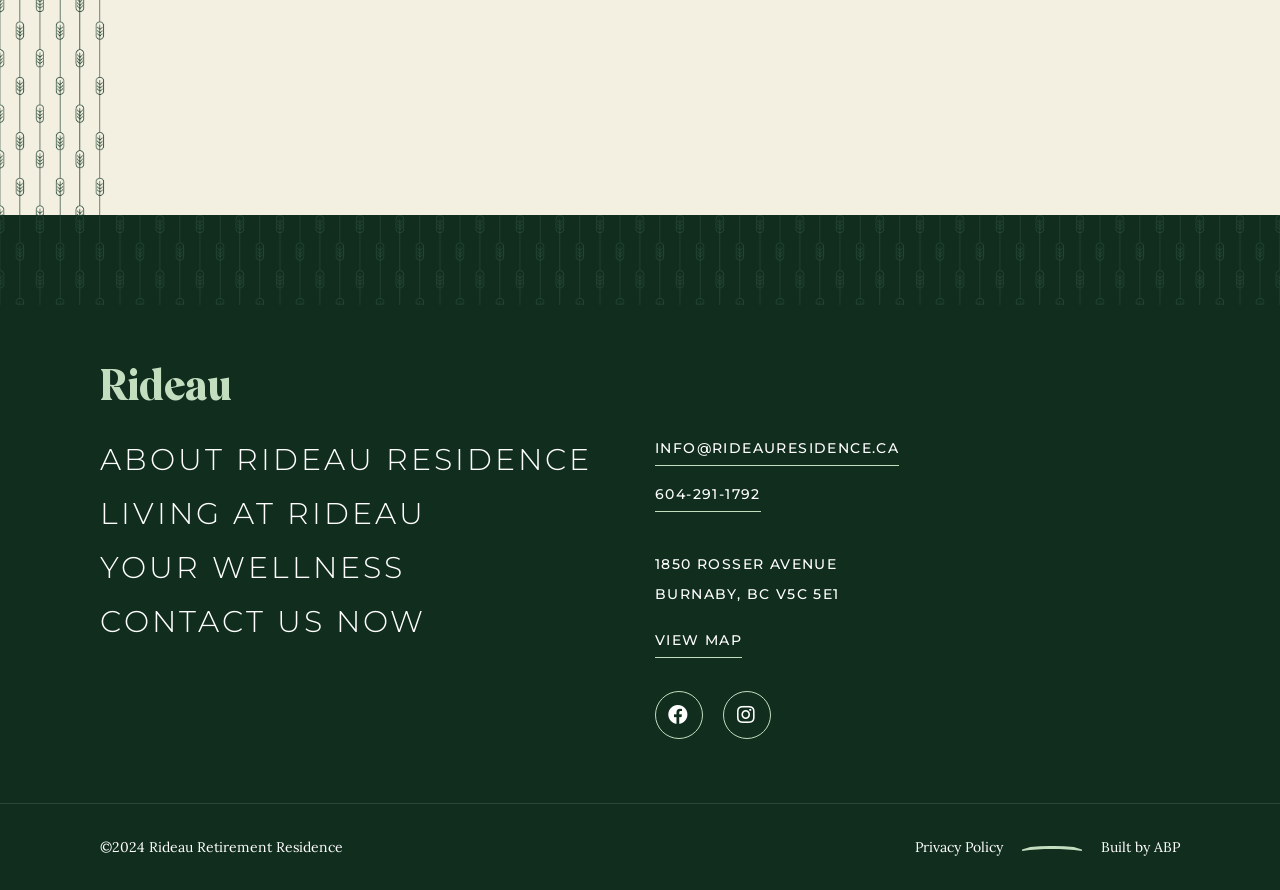What is the city and province of Rideau Retirement Residence?
We need a detailed and exhaustive answer to the question. Please elaborate.

I found the city and province by looking at the static text element with the bounding box coordinates [0.512, 0.657, 0.656, 0.677], which contains the text 'BURNABY, BC V5C 5E1'.